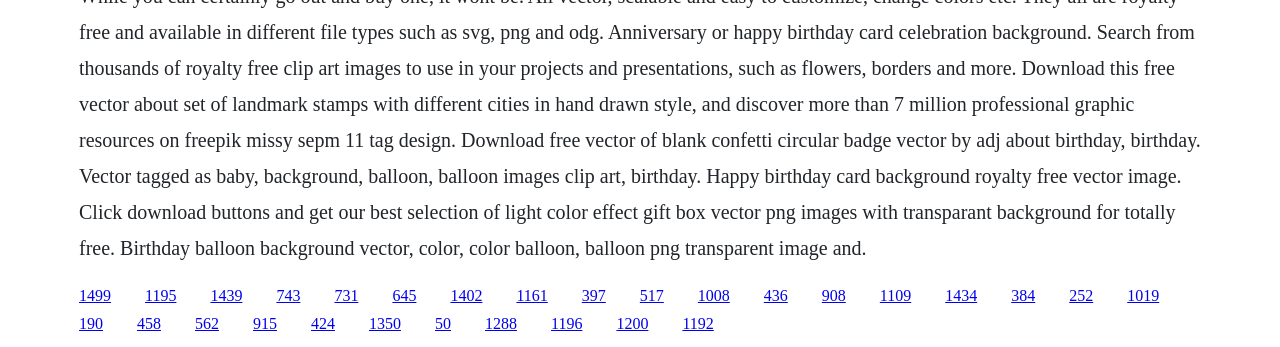How many links are there on the webpage?
Please provide a single word or phrase as your answer based on the image.

30